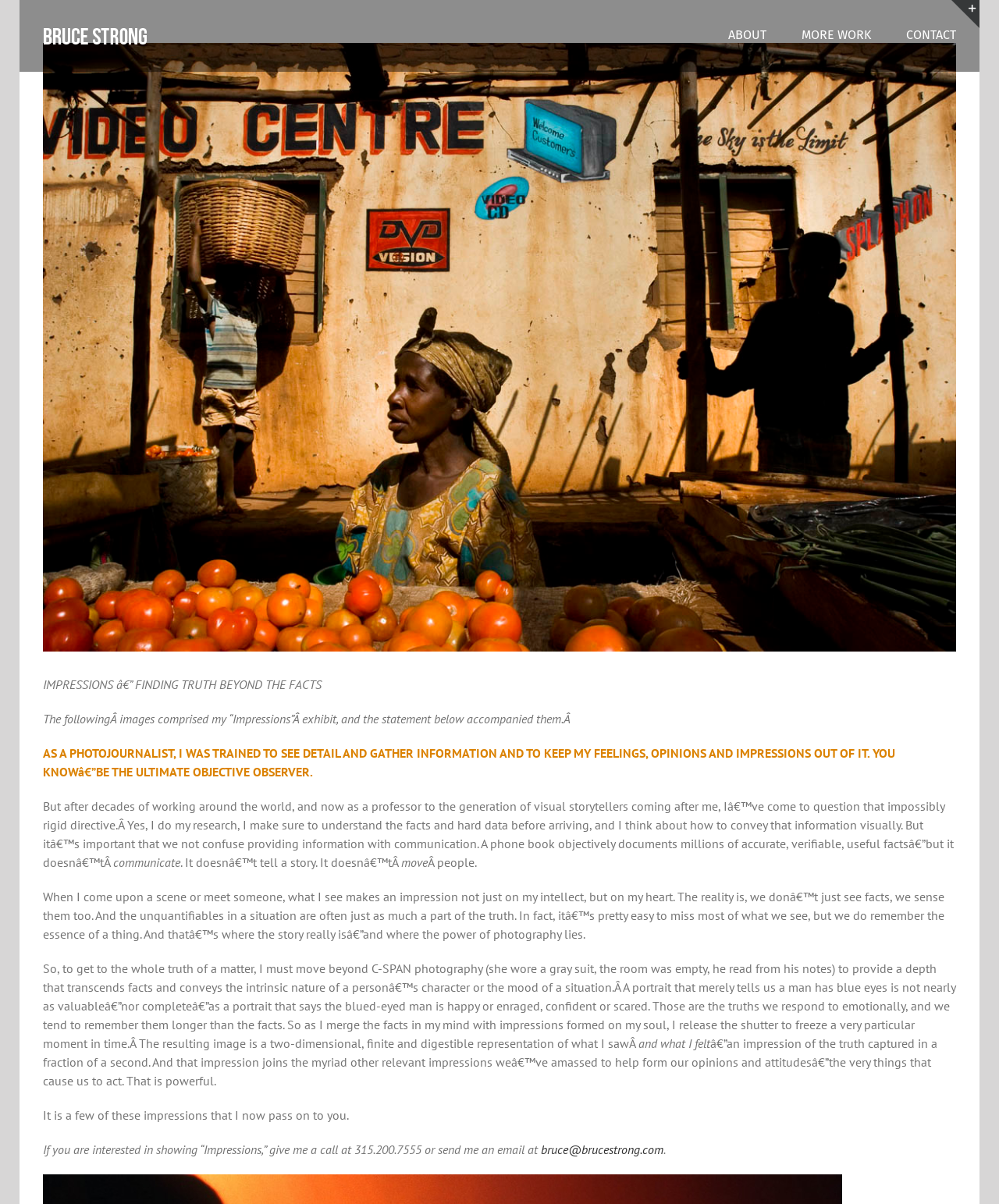Locate the bounding box coordinates of the clickable area needed to fulfill the instruction: "Click the 'MORE WORK' link in the main menu".

[0.802, 0.0, 0.872, 0.056]